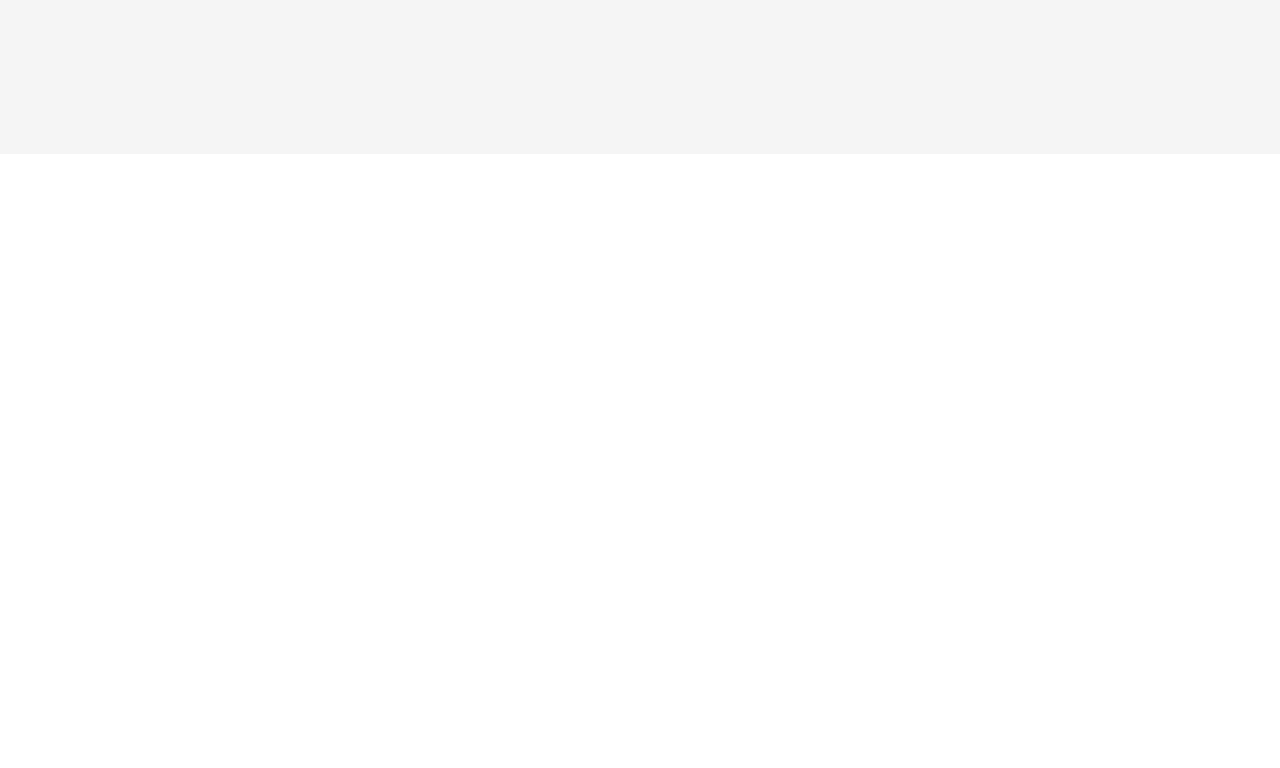Observe the image and answer the following question in detail: How many social media links are there in the 'Connect With Us' section?

There are five social media links in the 'Connect With Us' section: Twitter, Facebook, Pinterest, YouTube, and Instagram.